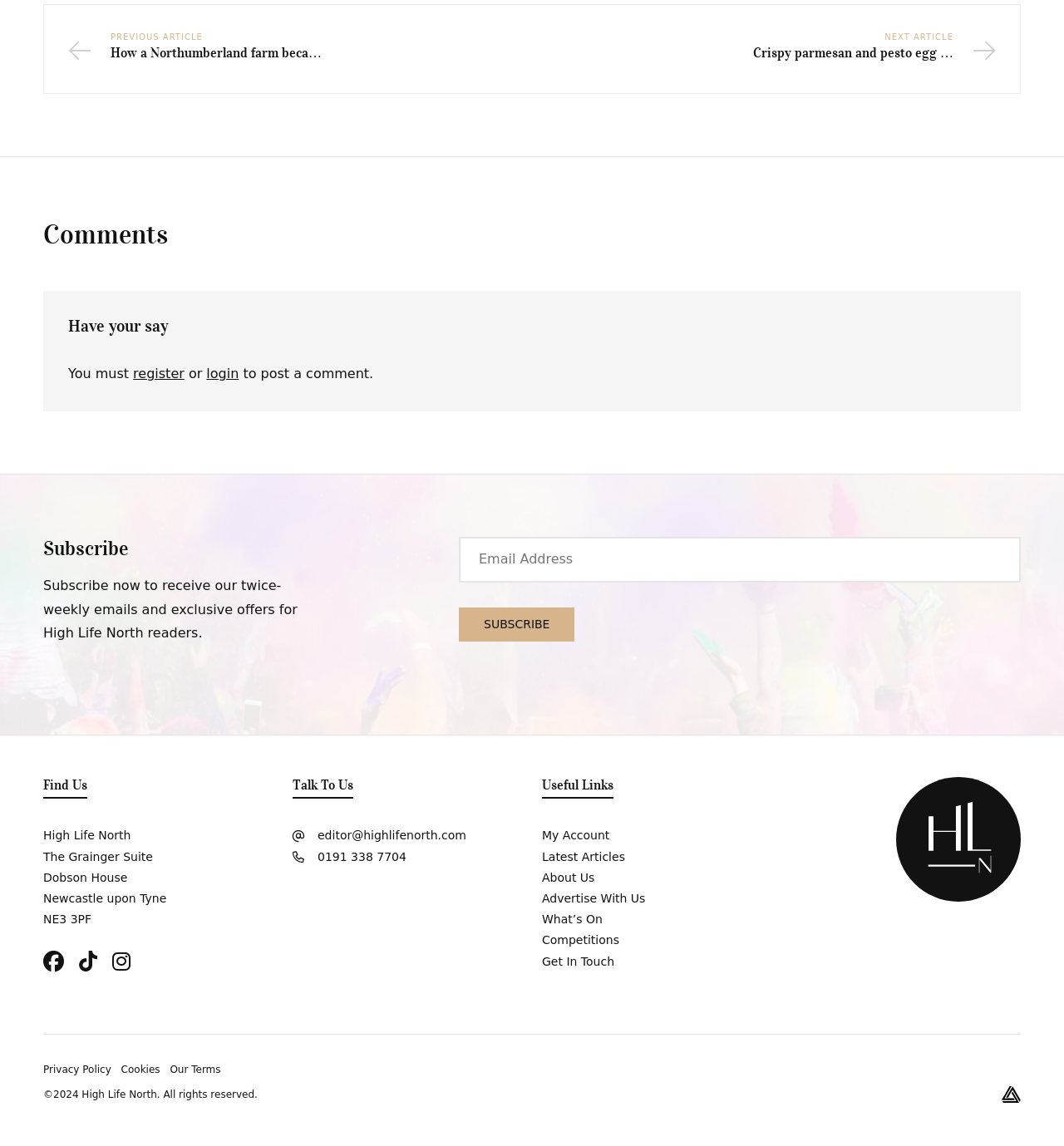Specify the bounding box coordinates of the area to click in order to execute this command: 'Click on the 'HLB on Facebook' link'. The coordinates should consist of four float numbers ranging from 0 to 1, and should be formatted as [left, top, right, bottom].

[0.041, 0.829, 0.06, 0.85]